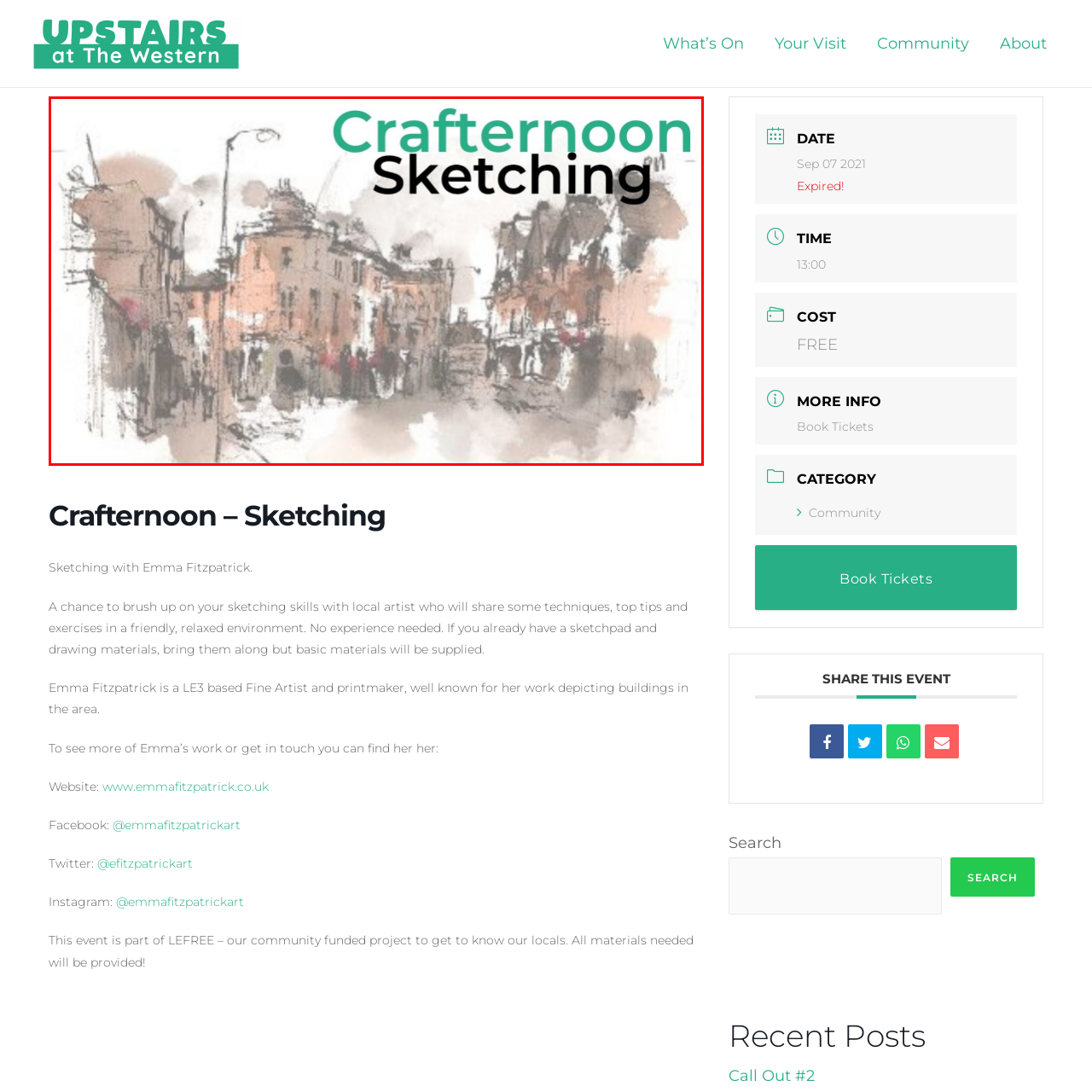Please analyze the portion of the image highlighted by the red bounding box and respond to the following question with a detailed explanation based on what you see: What style is the artwork reminiscent of?

The caption describes the artwork as showcasing soft lines and a gentle blend of watercolors, which are characteristic features of the Impressionist art movement, evoking a warm and inviting feel.